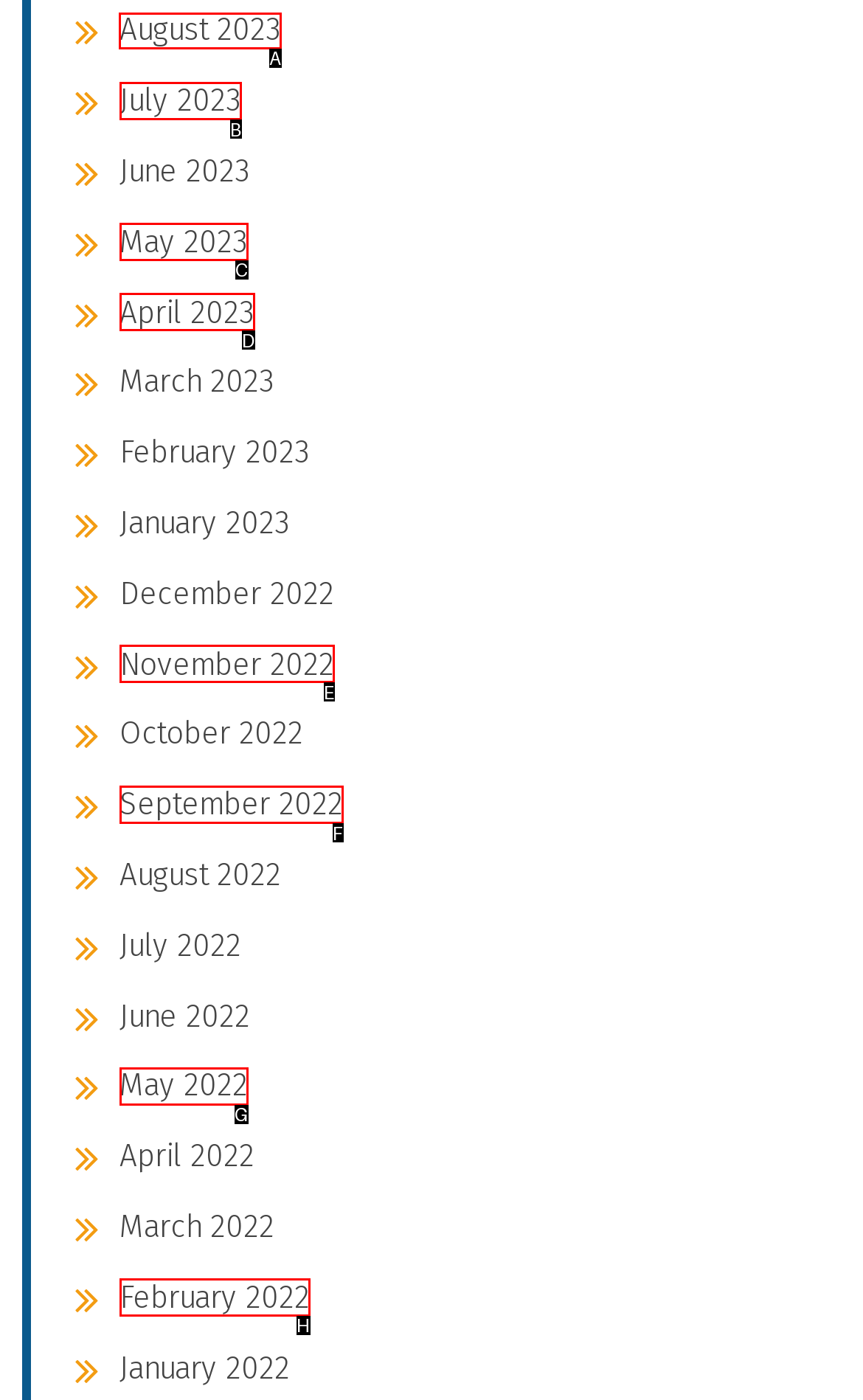To execute the task: view August 2023, which one of the highlighted HTML elements should be clicked? Answer with the option's letter from the choices provided.

A